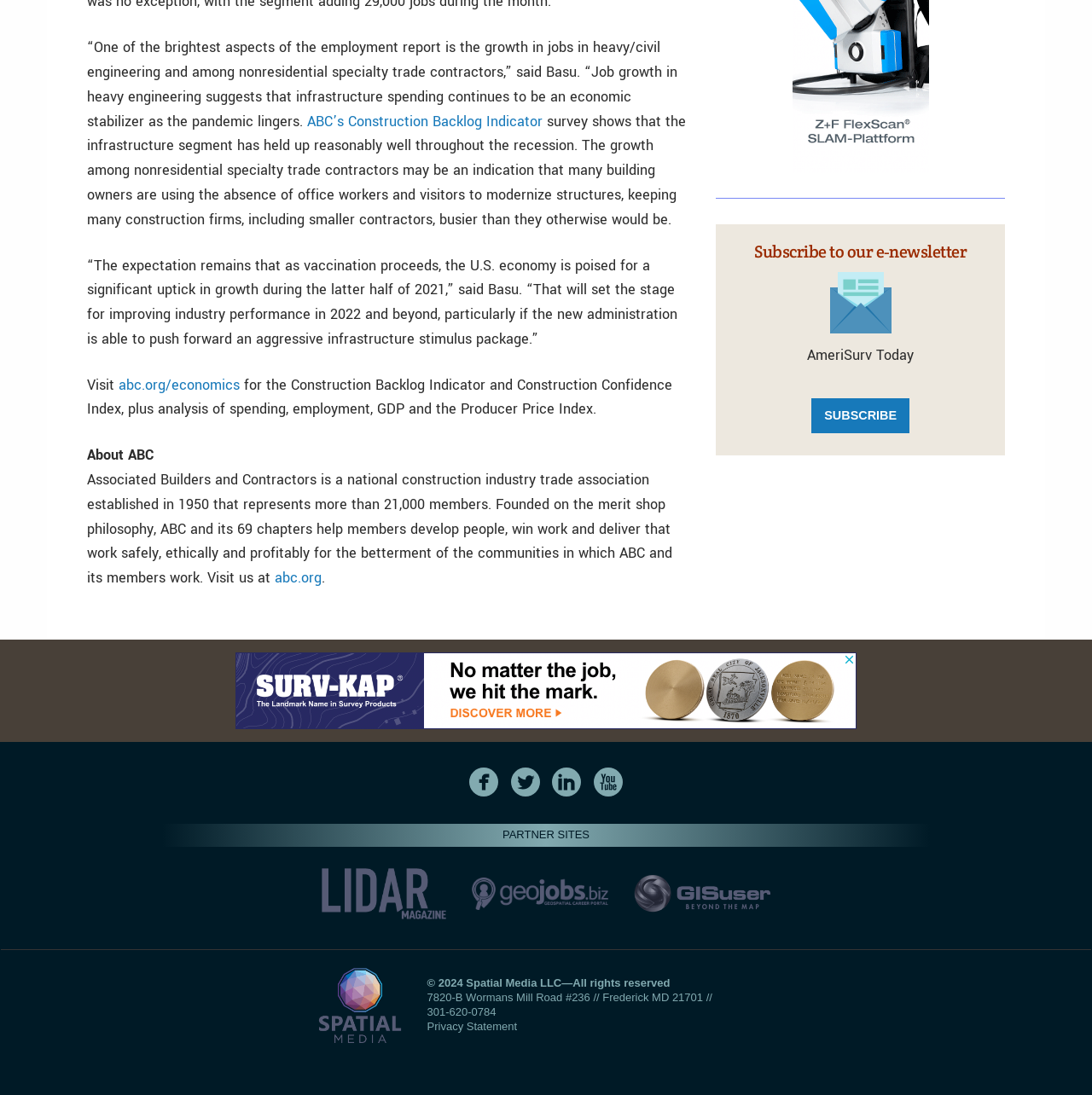Who is quoted in the article?
Using the visual information, respond with a single word or phrase.

Basu